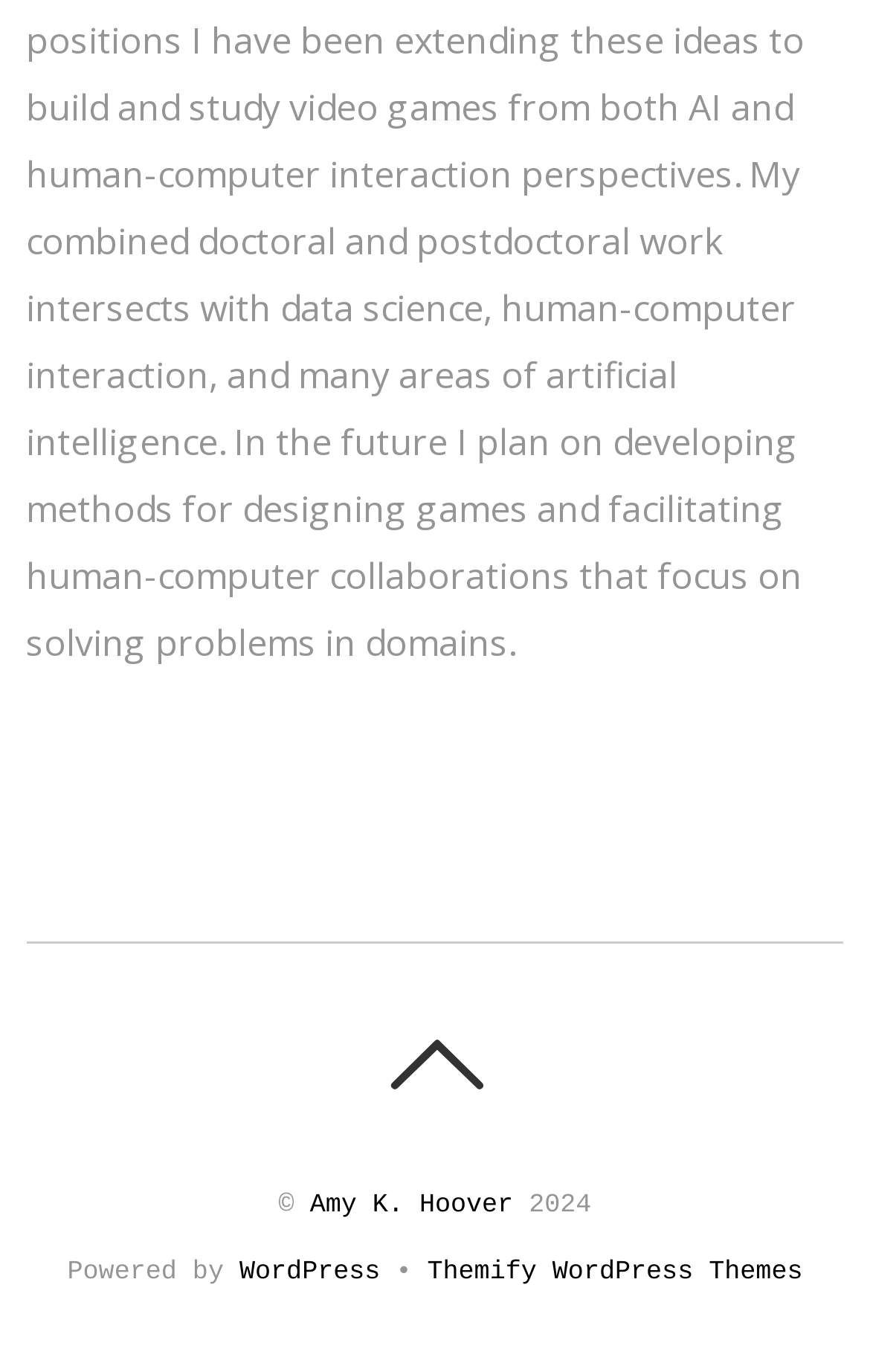Based on the element description Themify WordPress Themes, identify the bounding box coordinates for the UI element. The coordinates should be in the format (top-left x, top-left y, bottom-right x, bottom-right y) and within the 0 to 1 range.

[0.491, 0.916, 0.924, 0.939]